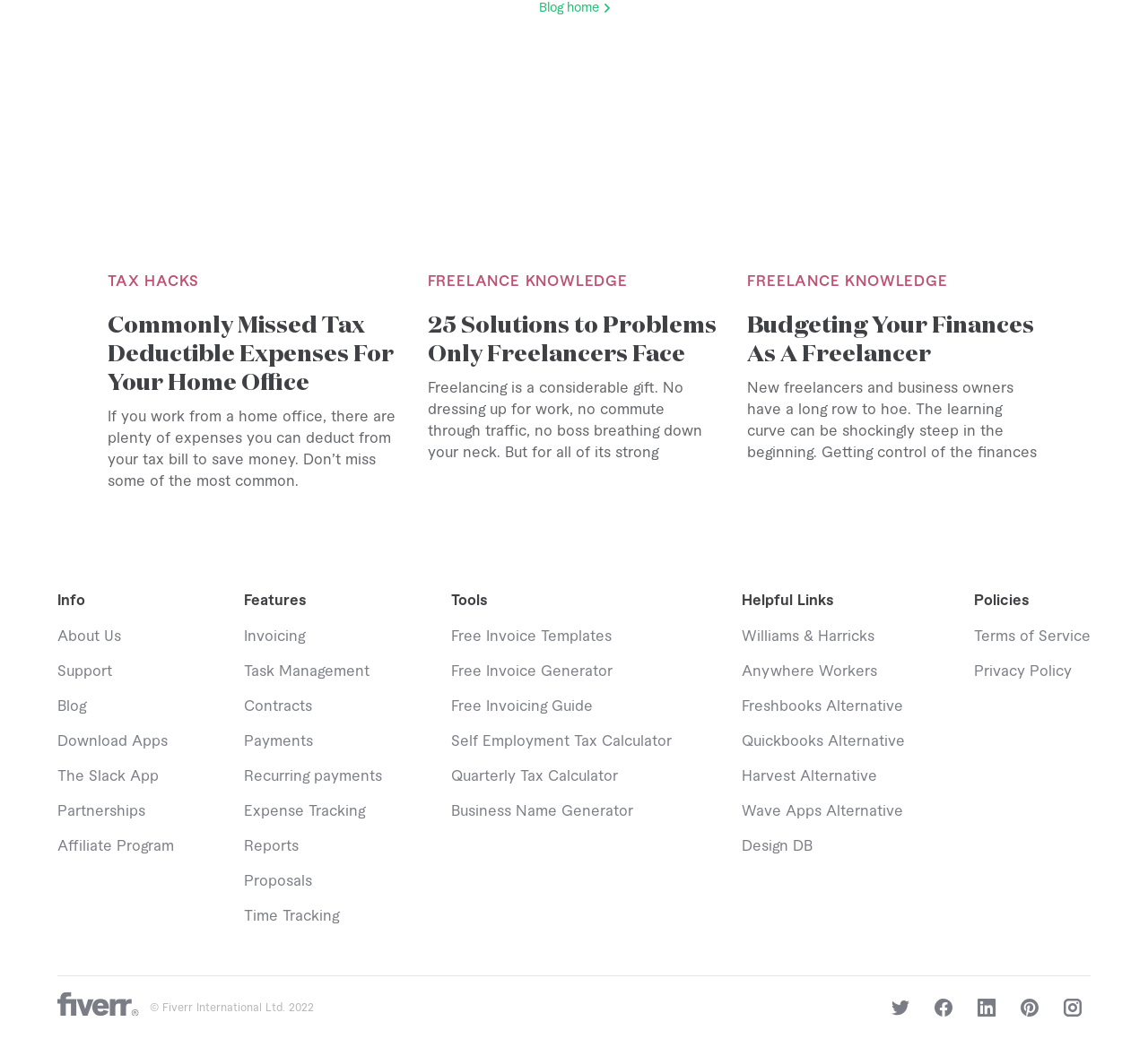How many links are there under the 'Helpful Links' section?
Using the image, provide a concise answer in one word or a short phrase.

5